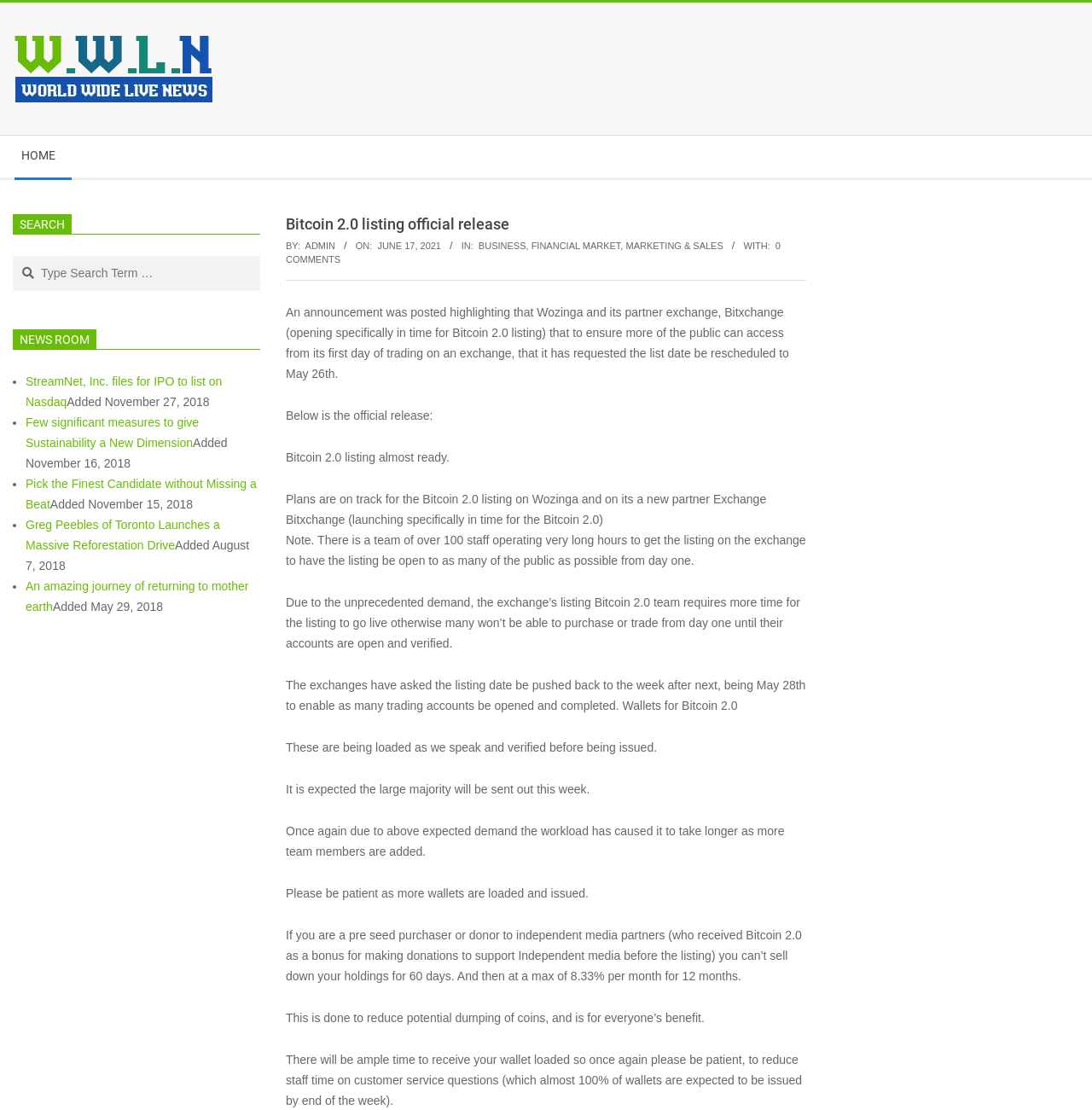Provide an in-depth caption for the elements present on the webpage.

The webpage is titled "Bitcoin 2.0 listing official release - World Wide Live News" and has a focused root element. At the top, there is a layout table with a link to "World Wide Live News" accompanied by an image, positioned at the top-left corner of the page. Below this, there is a secondary navigation menu with a link to "HOME" and a heading that reads "Bitcoin 2.0 listing official release".

To the right of the heading, there is a section with information about the article, including the author "ADMIN", the date "Thursday, June 17, 2021, 12:00 am", and categories "BUSINESS", "FINANCIAL MARKET", and "MARKETING & SALES". Below this, there is a link to "0 COMMENTS" and a section of text that describes an announcement about Wozinga and its partner exchange, Bitxchange, regarding the listing of Bitcoin 2.0.

The main content of the page is a series of paragraphs that discuss the plans for the Bitcoin 2.0 listing, including the team's efforts to ensure that the listing is open to as many people as possible from day one, and the decision to reschedule the listing date to May 26th. The text also mentions the unprecedented demand for the listing and the need for more time to complete the necessary preparations.

On the right side of the page, there is a search bar with a heading "SEARCH" and a textbox to enter search terms. Below this, there is a section titled "NEWS ROOM" with a list of news articles, each with a link to the article and a date. The articles include "StreamNet, Inc. files for IPO to list on Nasdaq", "Few significant measures to give Sustainability a New Dimension", and several others.